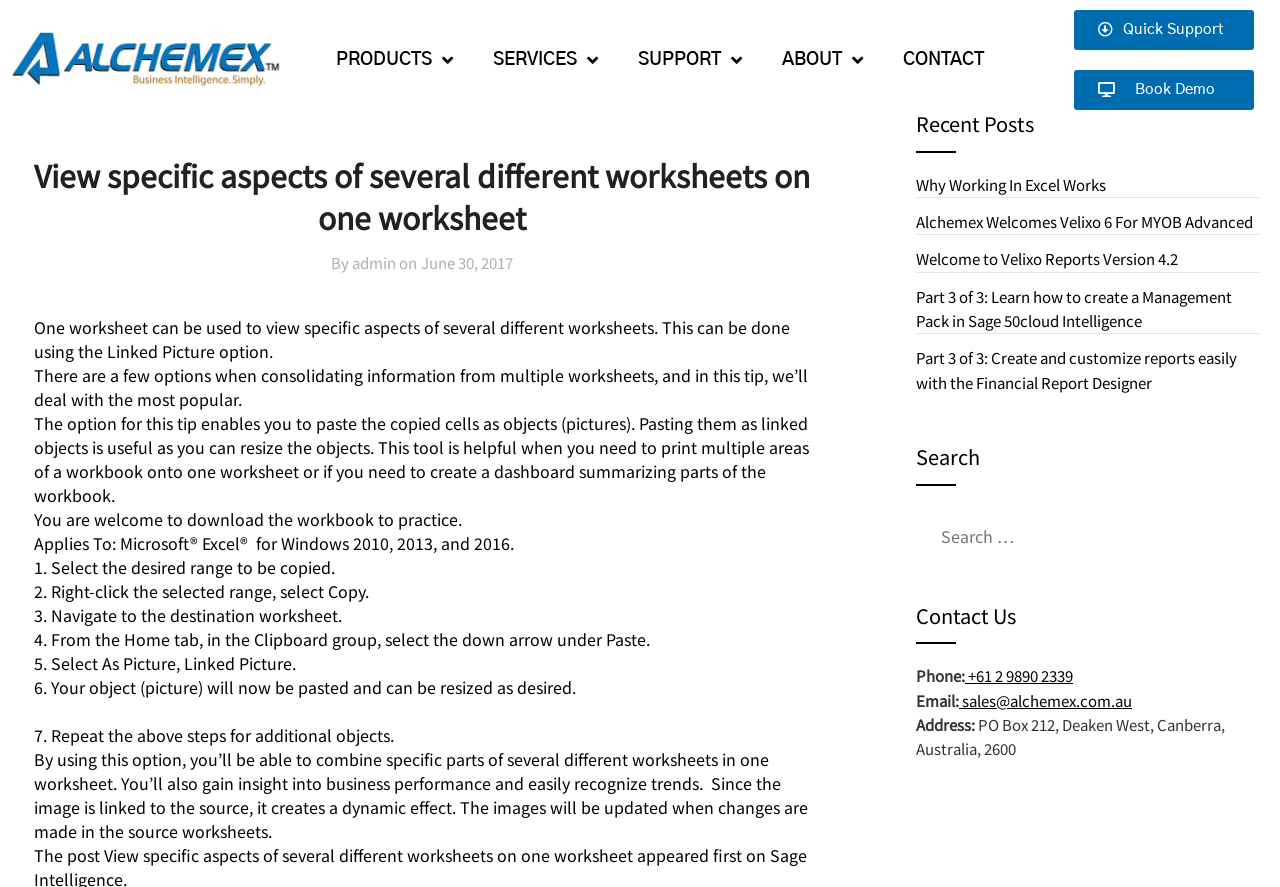Generate the text content of the main headline of the webpage.

View specific aspects of several different worksheets on one worksheet